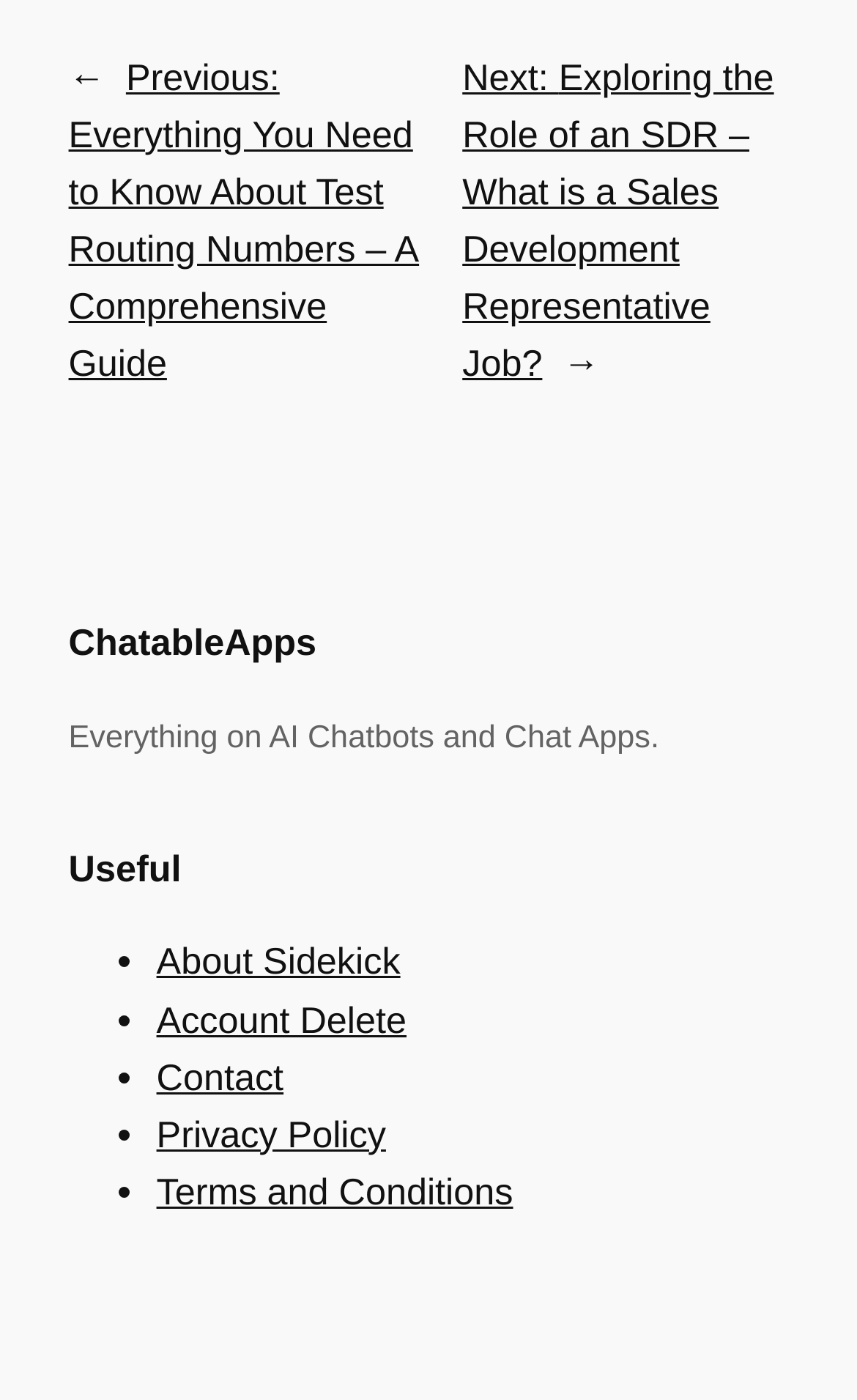What is the category of the previous post?
Based on the image, give a concise answer in the form of a single word or short phrase.

Test Routing Numbers